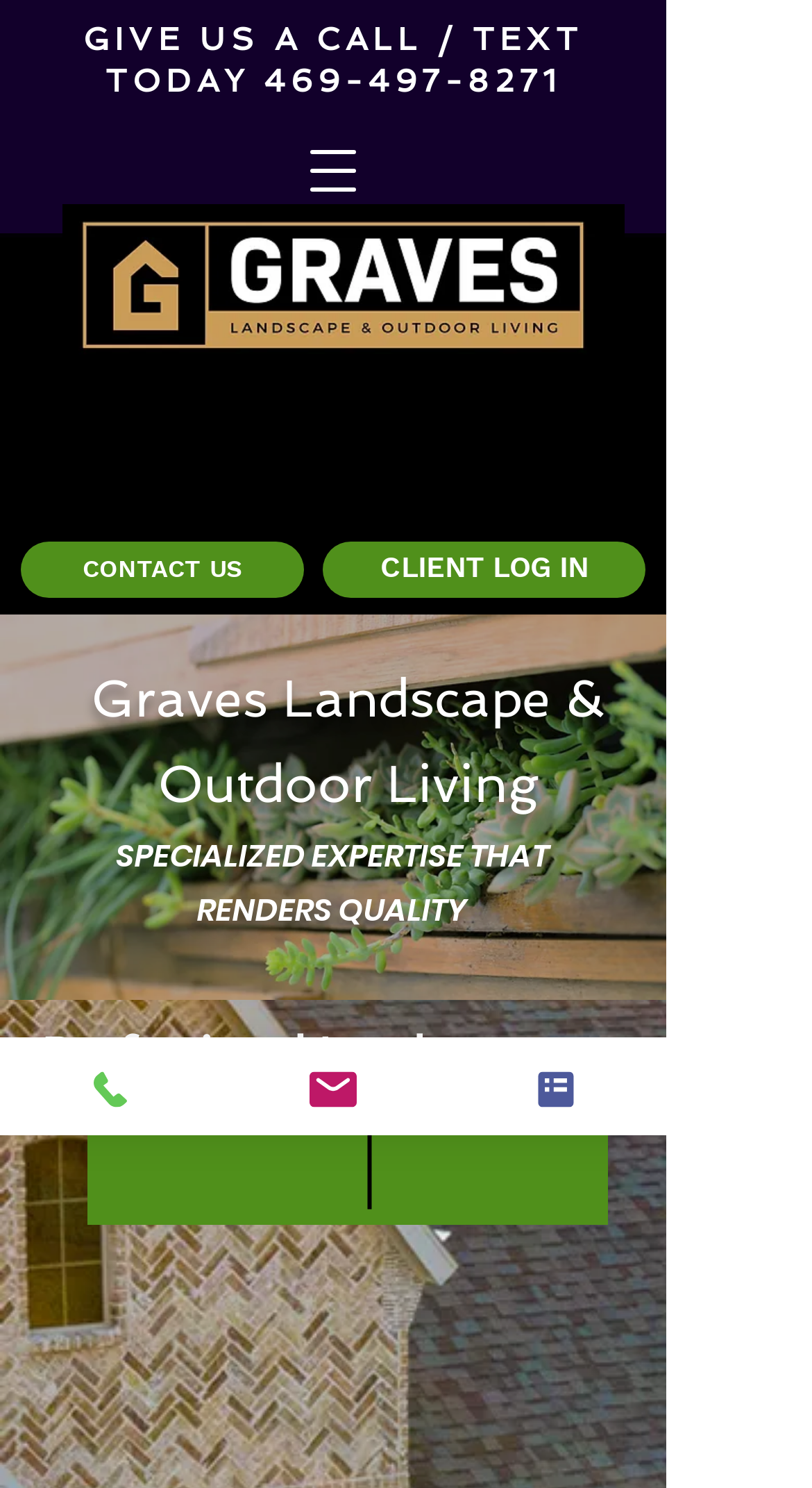Present a detailed account of what is displayed on the webpage.

This webpage is about Graves Landscape & Outdoor Living, a local landscaping company based in Rockwall, Texas. At the top left, there is a navigation menu button. To the right of the button, there is a link to call or text the company at 469-497-8271. Next to this link, there is a cart icon with 0 items. 

Below these elements, there is a main logo of the company, Graves Landscape, in black. On the top right, there are three links: "CONTACT US", "CLIENT LOG IN", and a link to the company's phone number. 

Below the logo, there is a large image of a plant shed, taking up most of the width of the page. Above the image, there is a heading that reads "Graves Landscape & Outdoor Living" and a subheading that says "SPECIALIZED EXPERTISE THAT RENDERS QUALITY". 

Below the image, there are three sections of text. The first section describes the company as "Professional Landscapers" and mentions that they have been in business "SINCE 2002". The second section highlights the company's experience, stating "*Over 24 Years of Experience". 

On the bottom left, there are three links to contact the company: "Phone", "Email", and "Contact Form". Each link has a corresponding icon next to it.